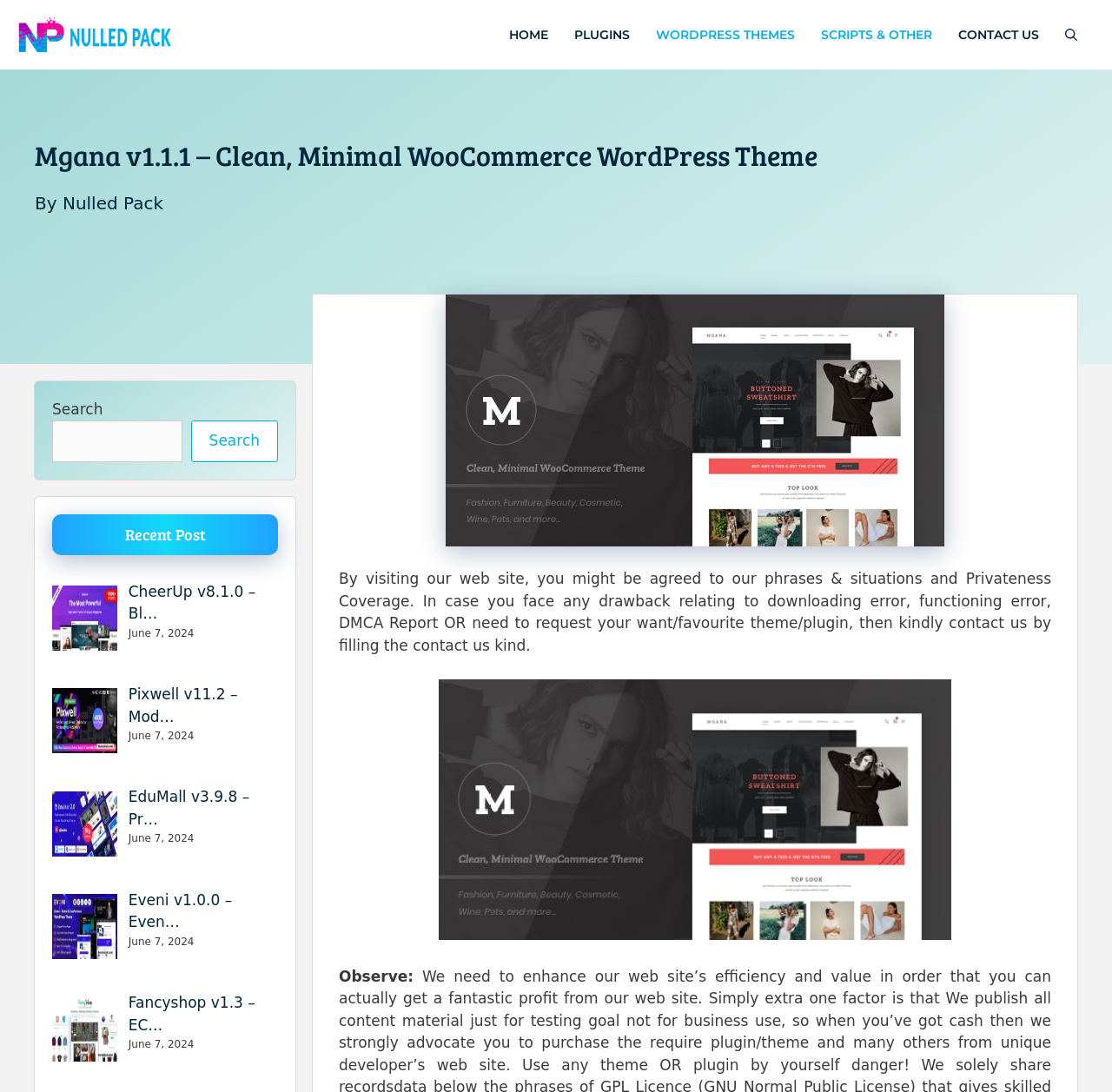Please identify the bounding box coordinates of the area that needs to be clicked to follow this instruction: "Click on the Nulled Pack logo".

[0.016, 0.016, 0.156, 0.048]